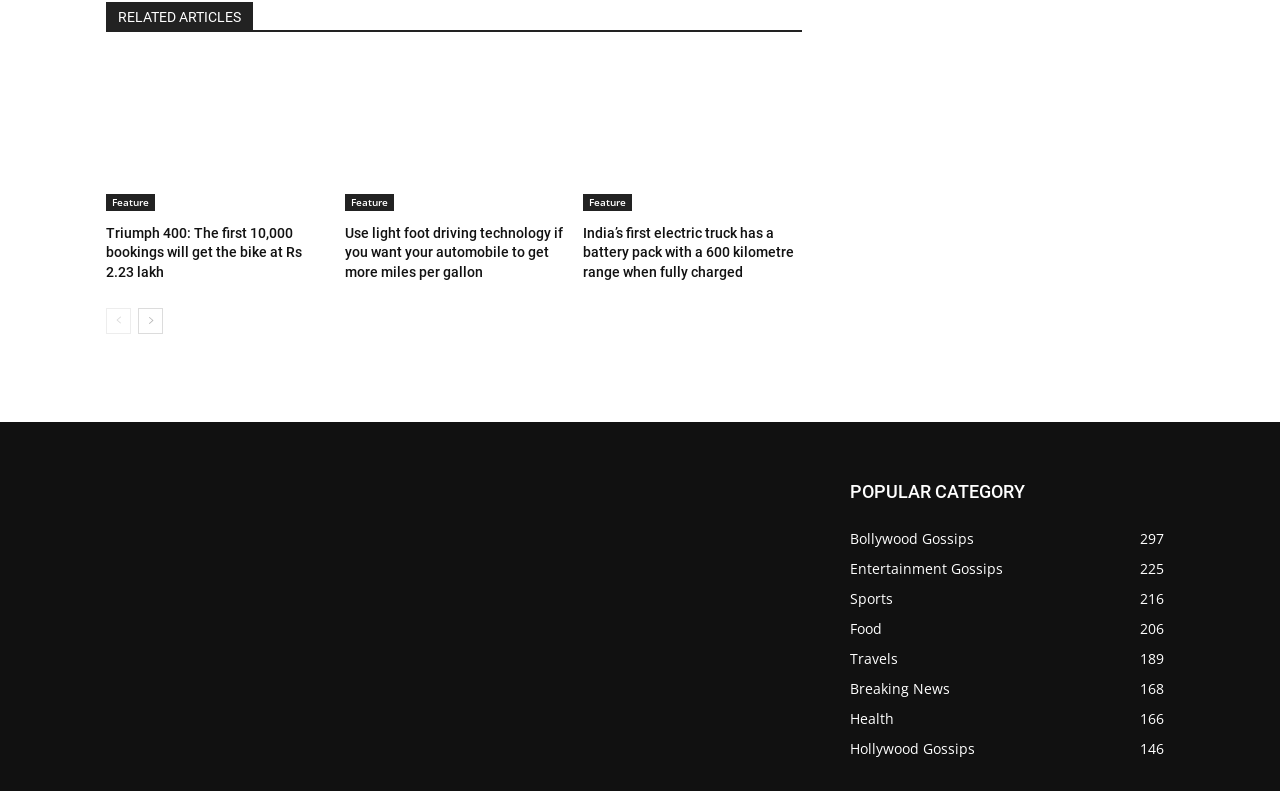Kindly determine the bounding box coordinates of the area that needs to be clicked to fulfill this instruction: "Read about Triumph 400".

[0.083, 0.073, 0.254, 0.266]